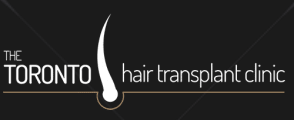Craft a detailed explanation of the image.

The image features the logo of "The Toronto Hair Transplant Clinic," highlighting its focus on hair restoration services. The logo presents a sleek, modern design with a stylized hair strand incorporated into the text. The clinic's name is prominently displayed in a bold, contrasting font, emphasizing its expertise and commitment to hair transplant solutions. Set against a sophisticated black background, the logo suggests a professional and upscale clinic environment, appealing to individuals seeking advanced treatments for hair loss.